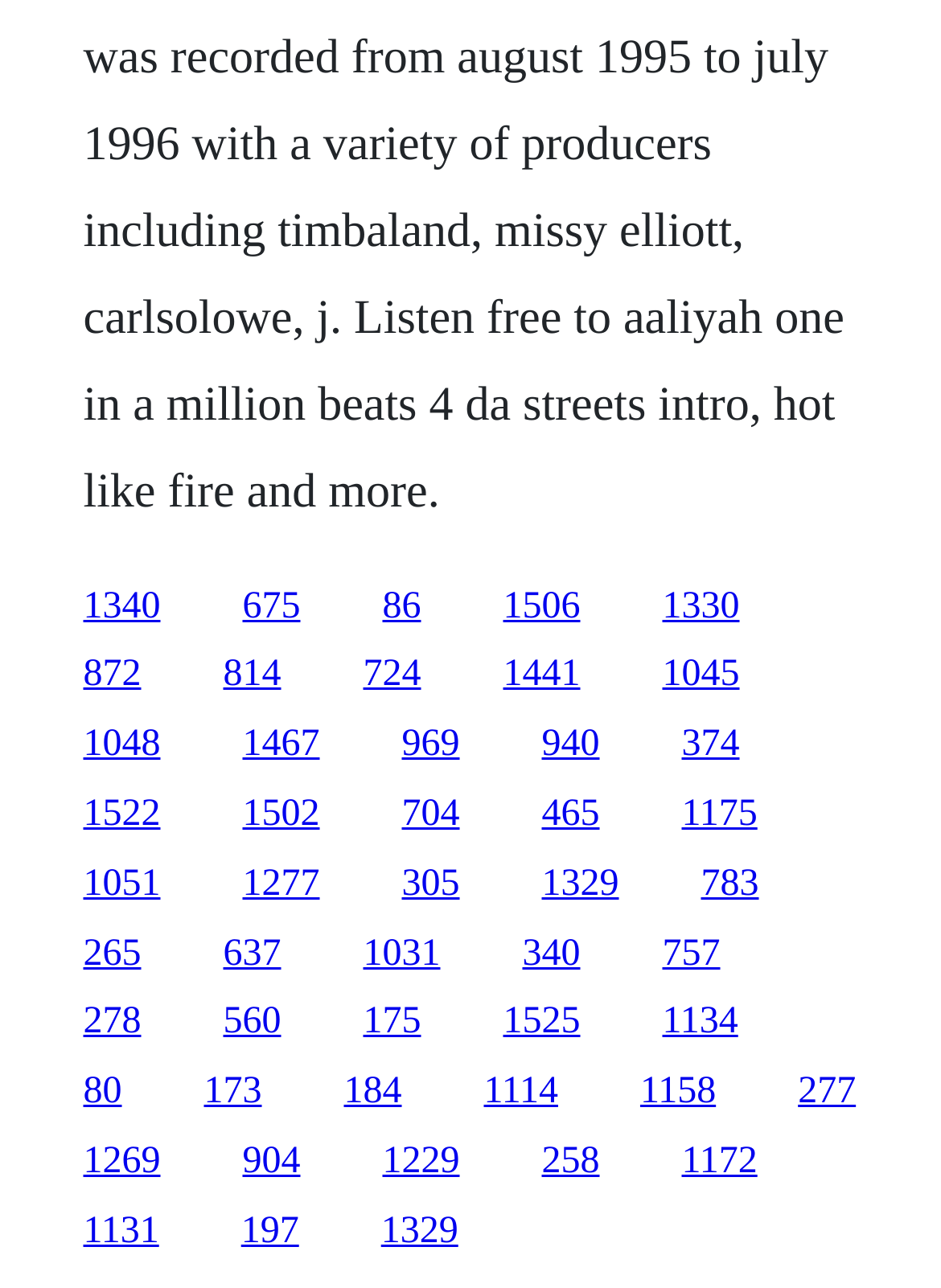Give a one-word or short phrase answer to this question: 
What is the horizontal position of the link '1522' relative to the link '1502'?

Left